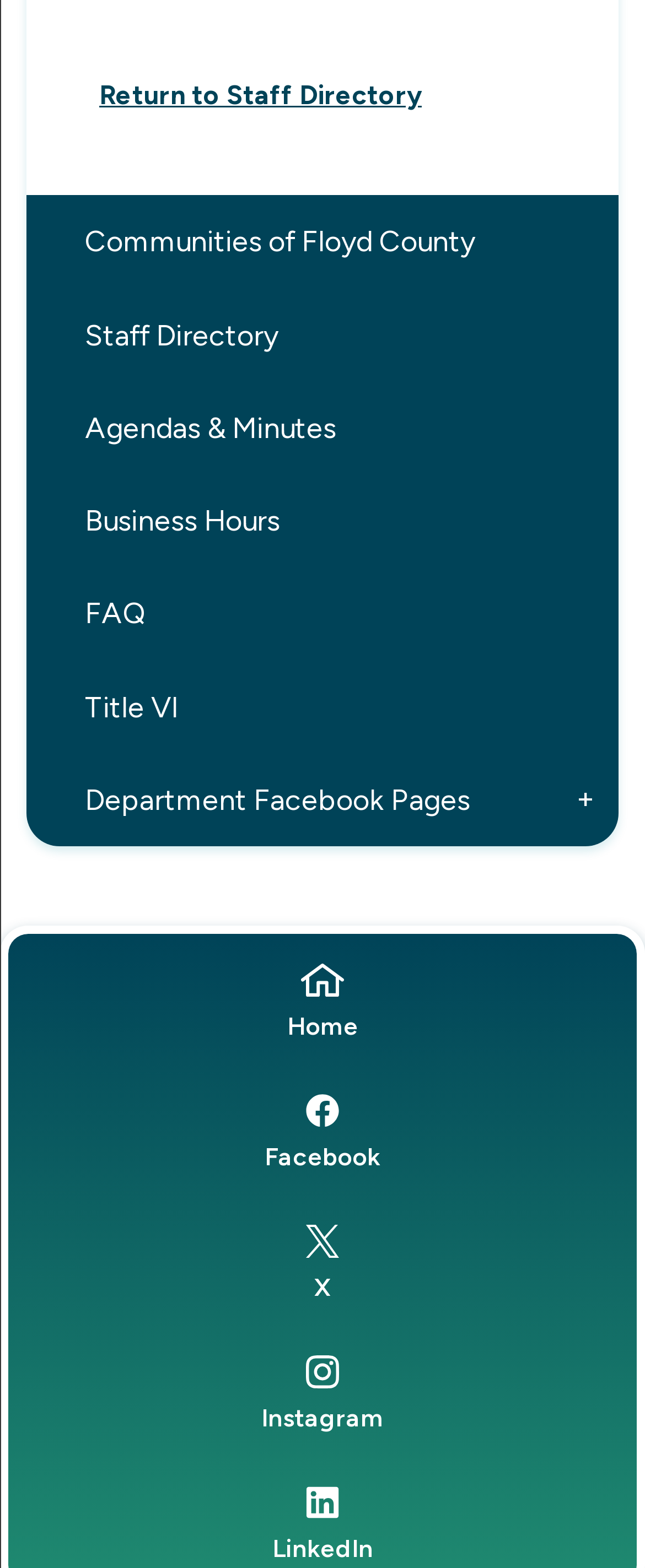Locate the bounding box coordinates of the element you need to click to accomplish the task described by this instruction: "Open Facebook".

[0.013, 0.679, 0.987, 0.762]